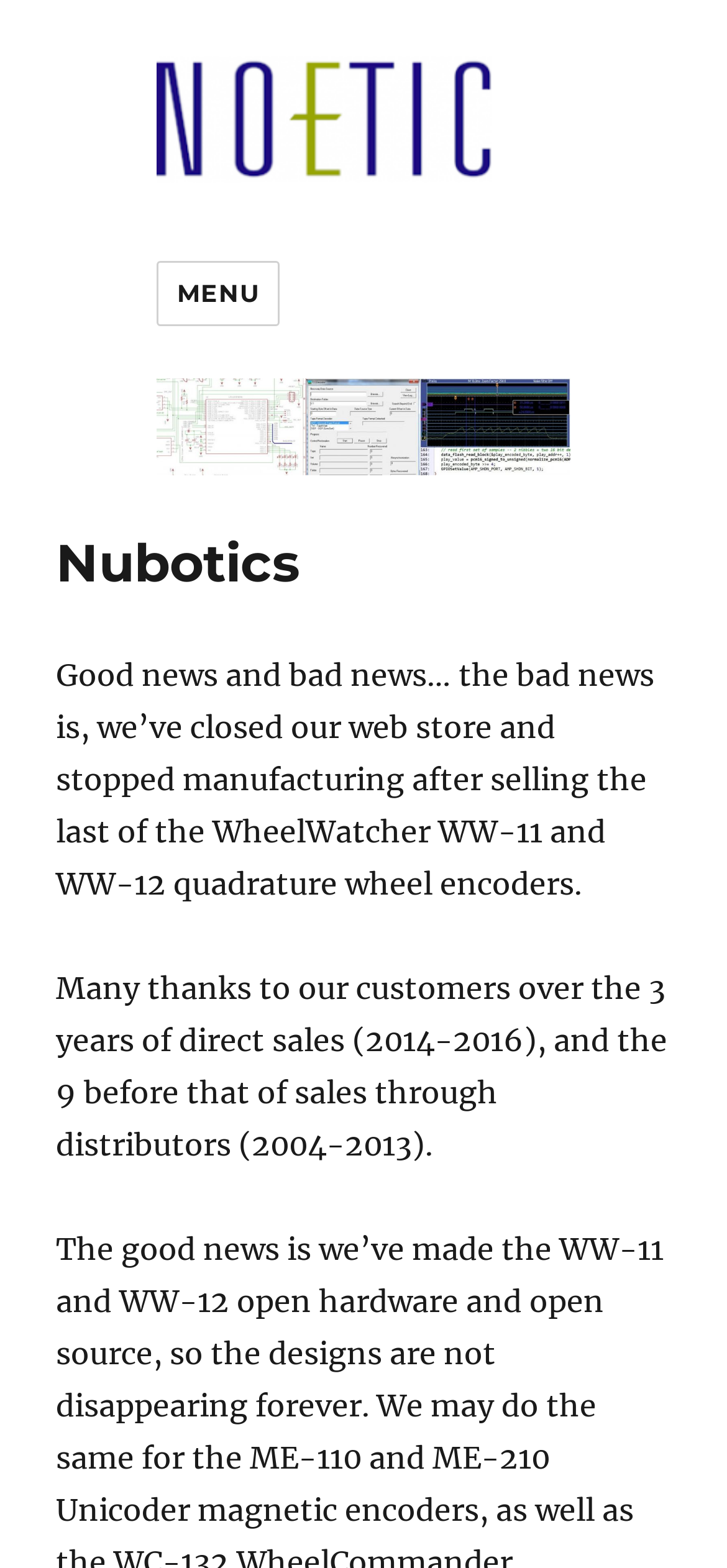What is the purpose of the 'MENU' button?
Using the image, provide a concise answer in one word or a short phrase.

To control site navigation and social navigation